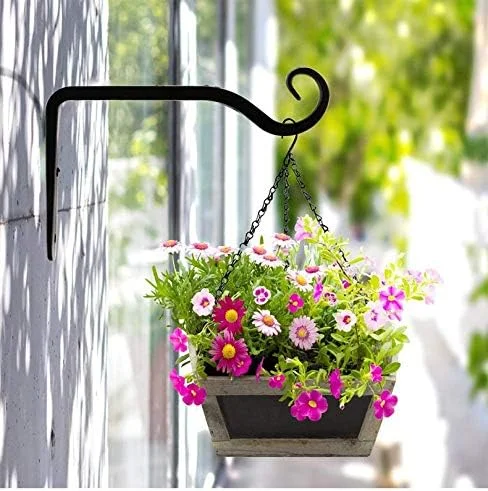What is the material of the hanging plant bracket?
Look at the image and respond with a one-word or short phrase answer.

Black metal